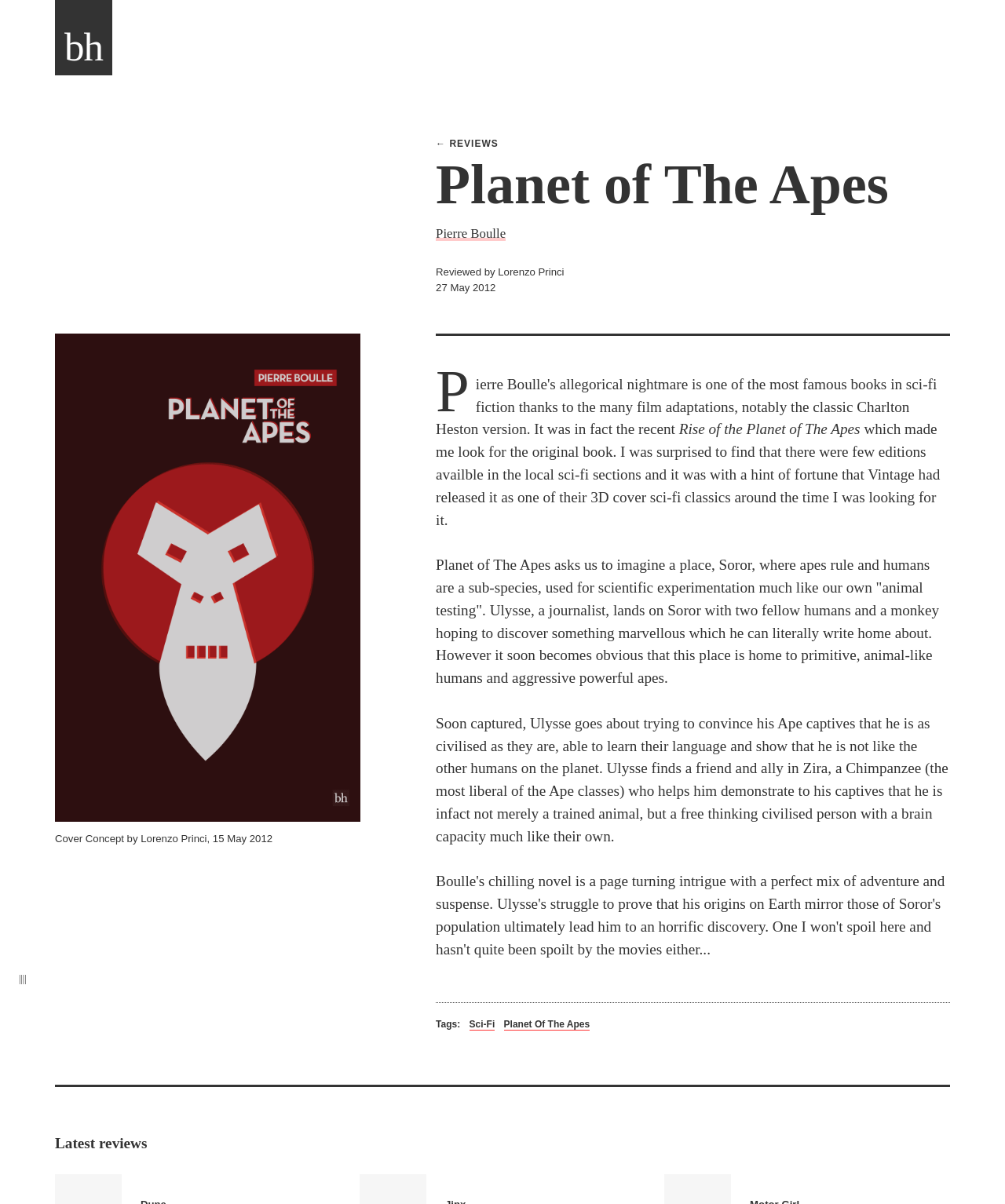Using the provided element description "Sci-Fi", determine the bounding box coordinates of the UI element.

[0.467, 0.846, 0.492, 0.856]